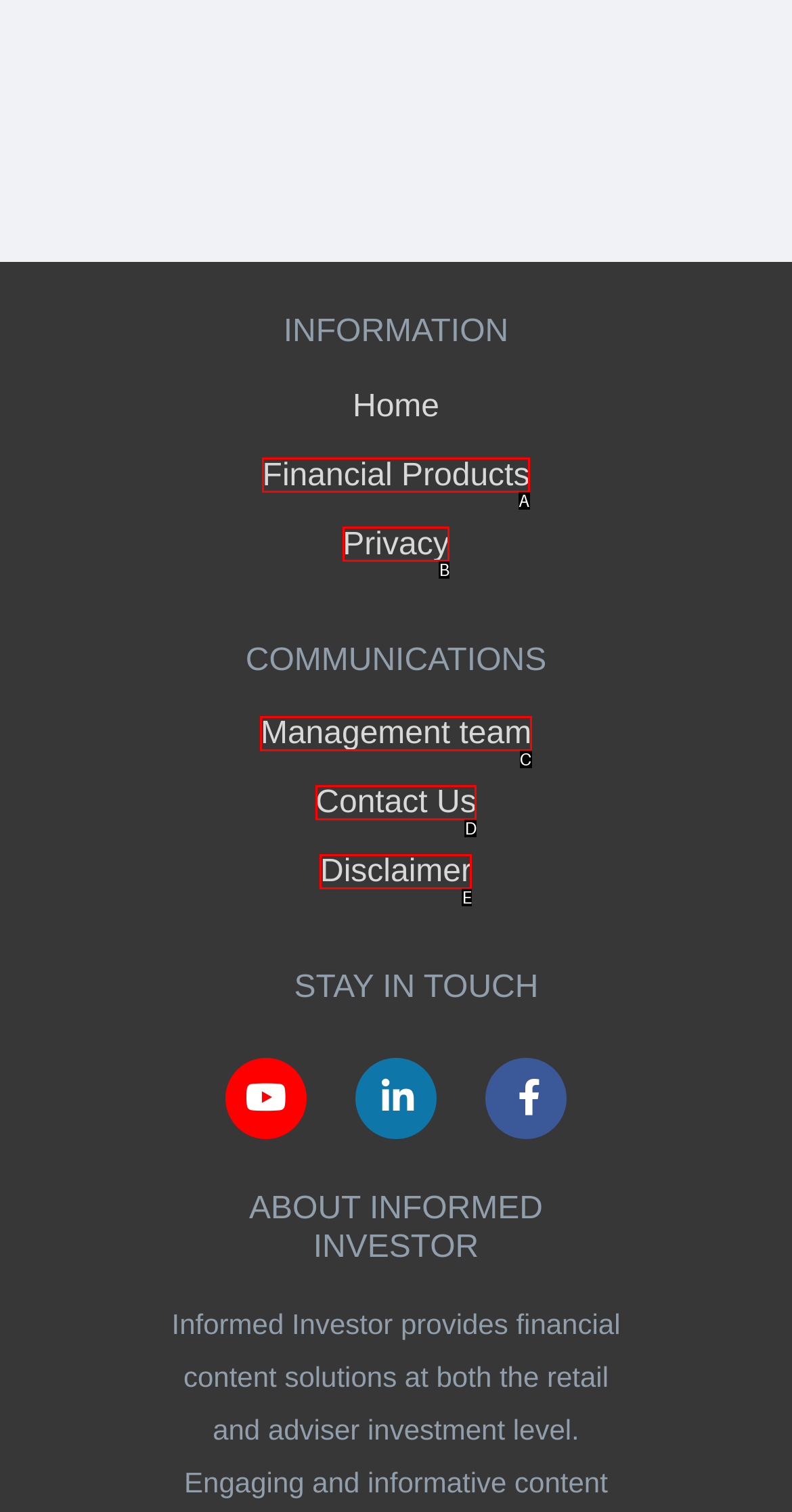From the provided options, pick the HTML element that matches the description: Contact Us. Respond with the letter corresponding to your choice.

D